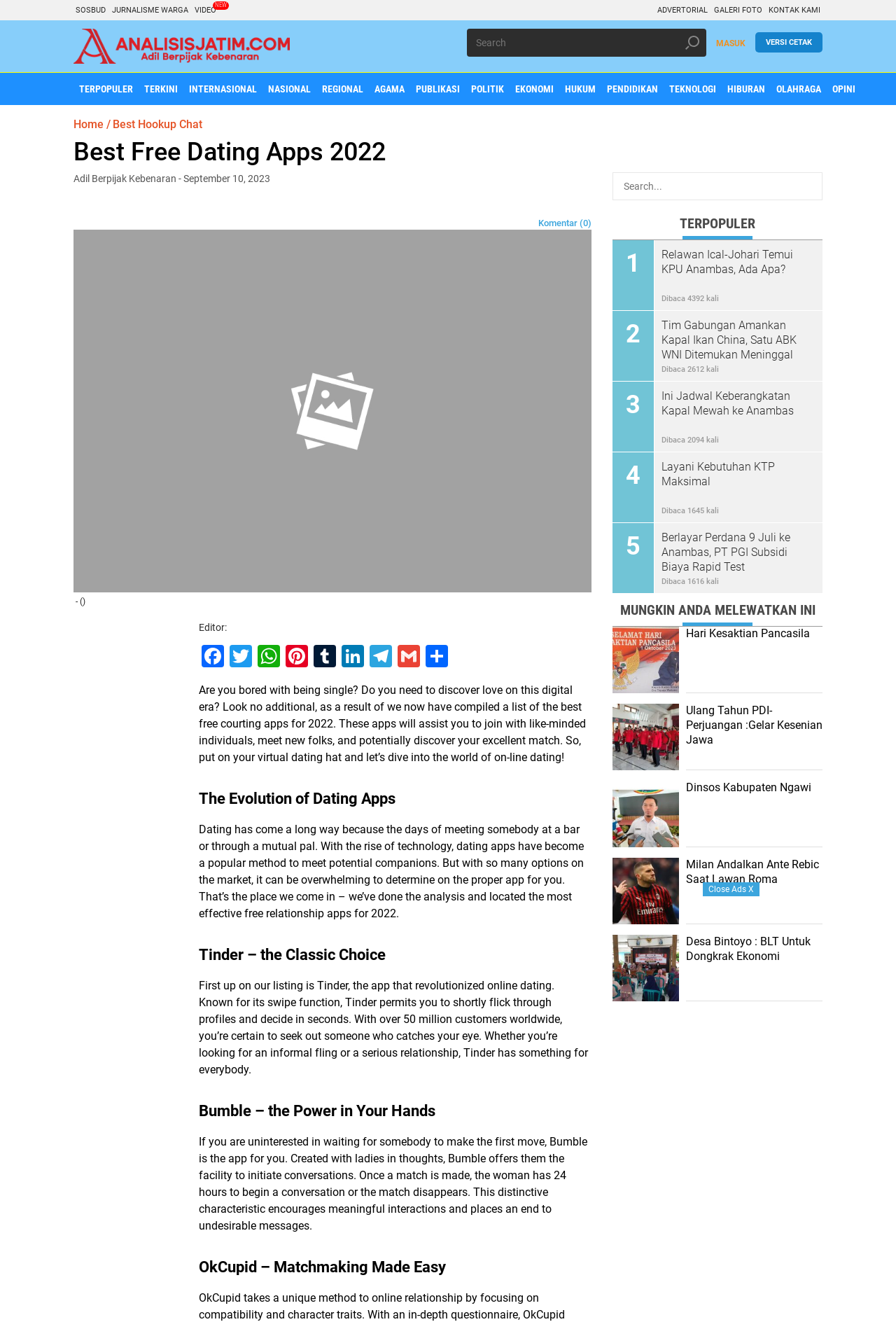What is the theme of the webpage's background image?
Using the image, respond with a single word or phrase.

Dating